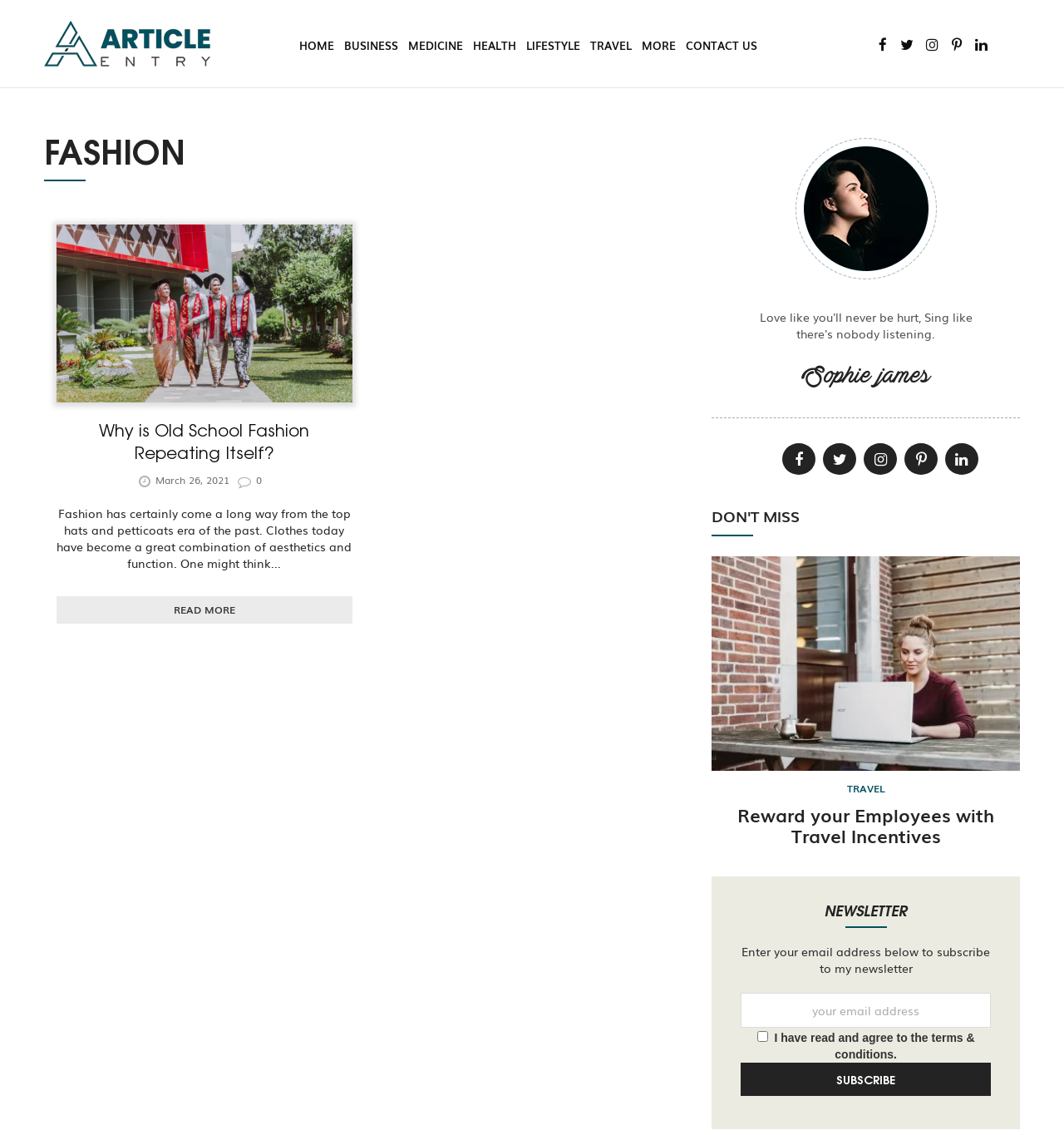Extract the bounding box of the UI element described as: "name="esfpx_email" placeholder="your email address"".

[0.696, 0.875, 0.932, 0.905]